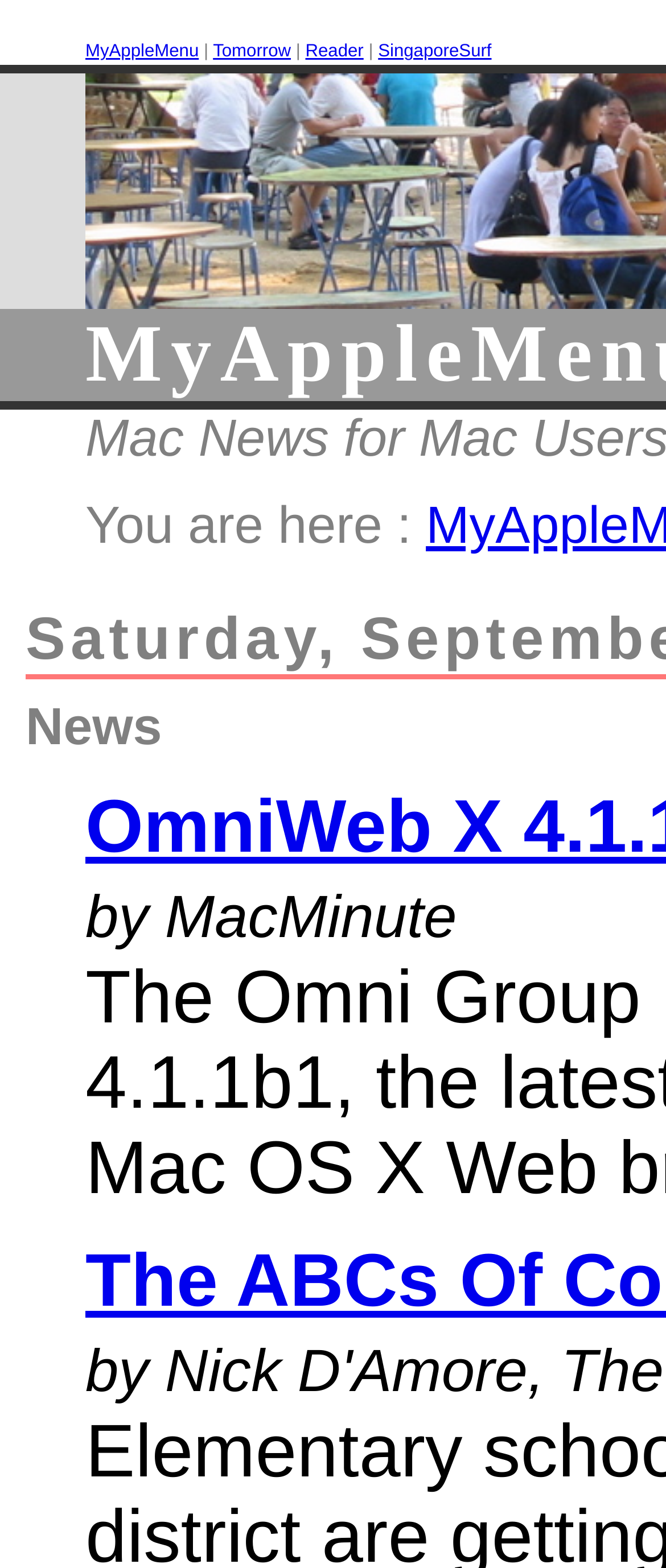What is the current location of the user?
Can you give a detailed and elaborate answer to the question?

The static text element 'You are here :' suggests that the user's current location is being displayed, but the actual location is not specified, so it is unknown.